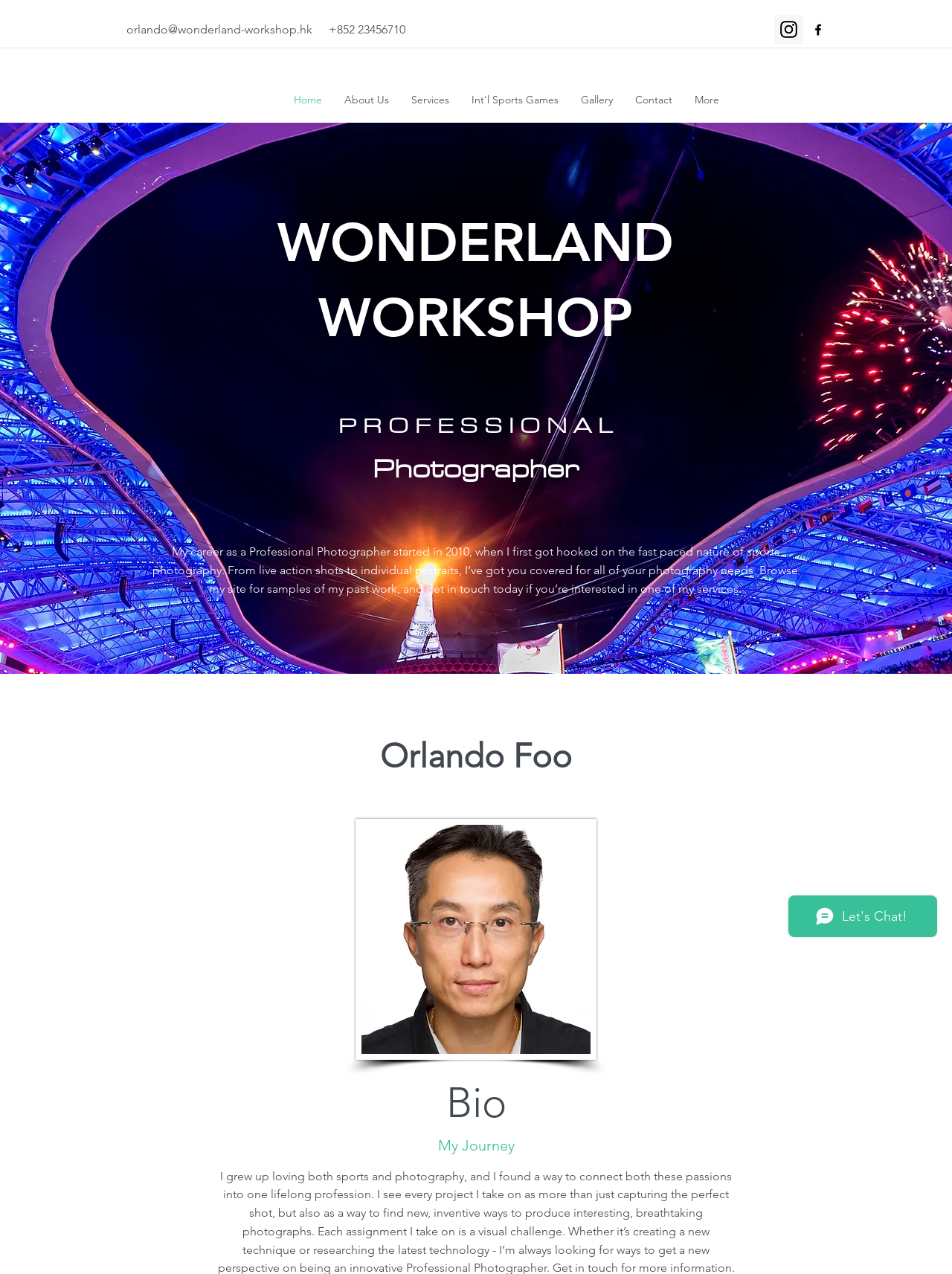How many navigation links are on the webpage?
Please provide a comprehensive answer based on the contents of the image.

I found the number of navigation links by counting the link elements within the navigation element, which includes links to Home, About Us, Services, Int'l Sports Games, Gallery, and Contact.